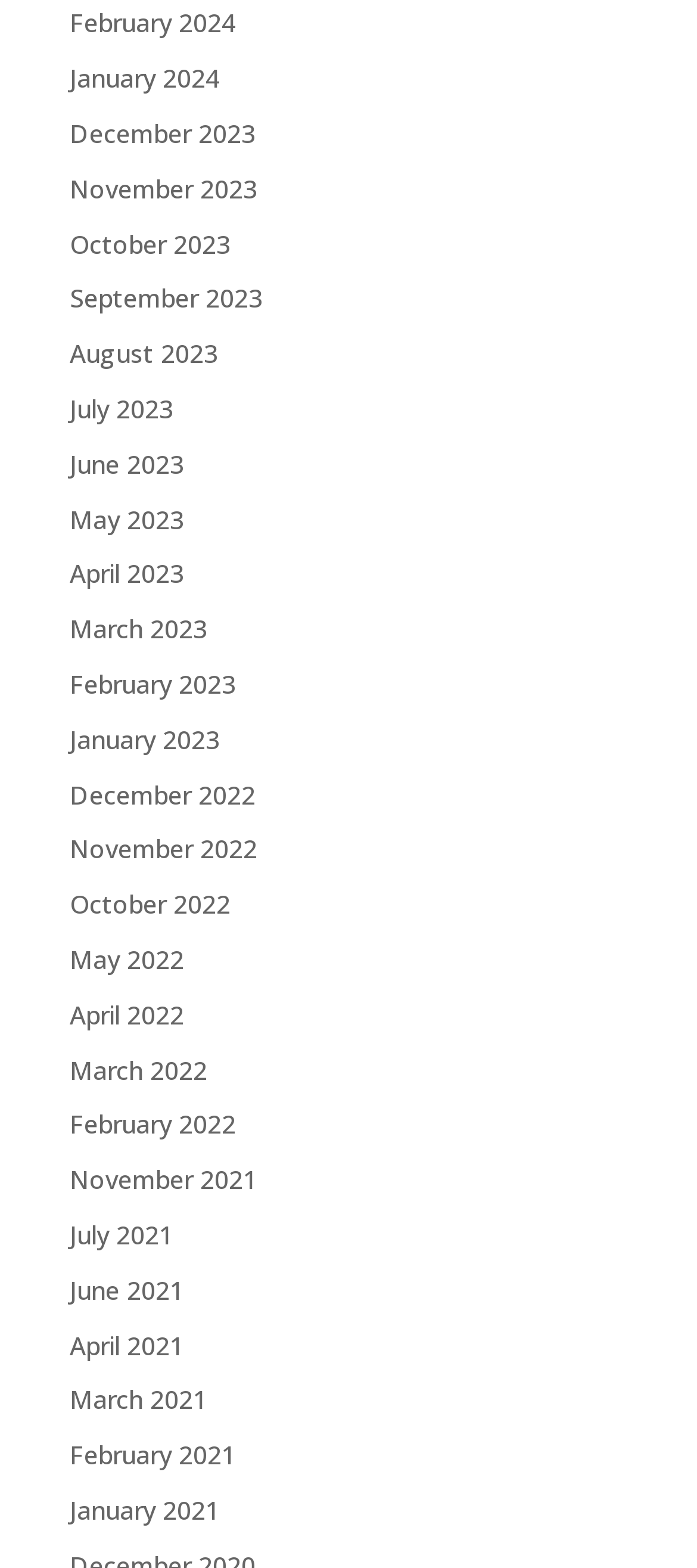What is the earliest month listed on the webpage?
Refer to the image and give a detailed response to the question.

I examined the link elements on the webpage and found the earliest month listed is February 2021, which is the last link element in the list.